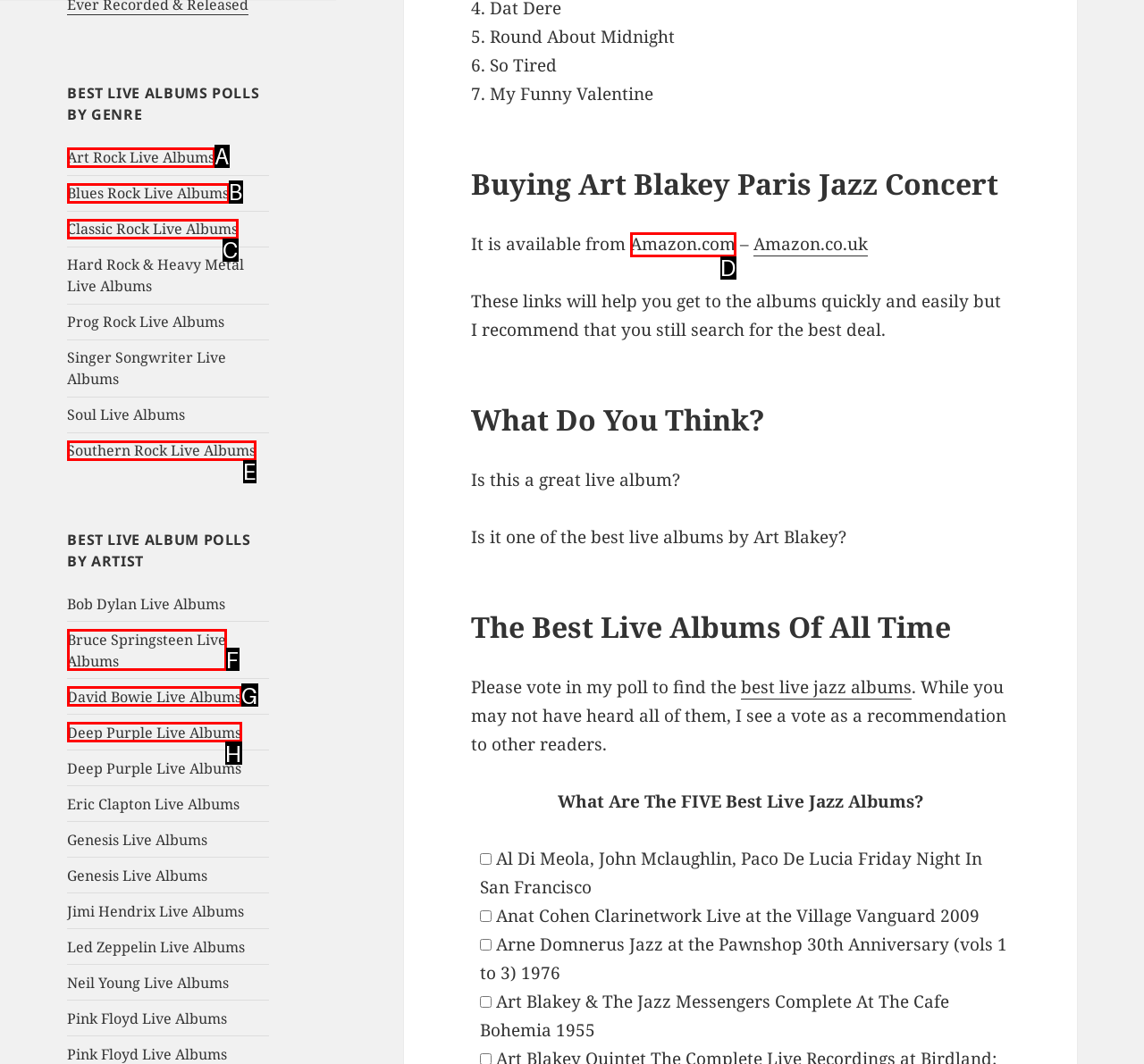Identify which HTML element matches the description: Amazon.com
Provide your answer in the form of the letter of the correct option from the listed choices.

D